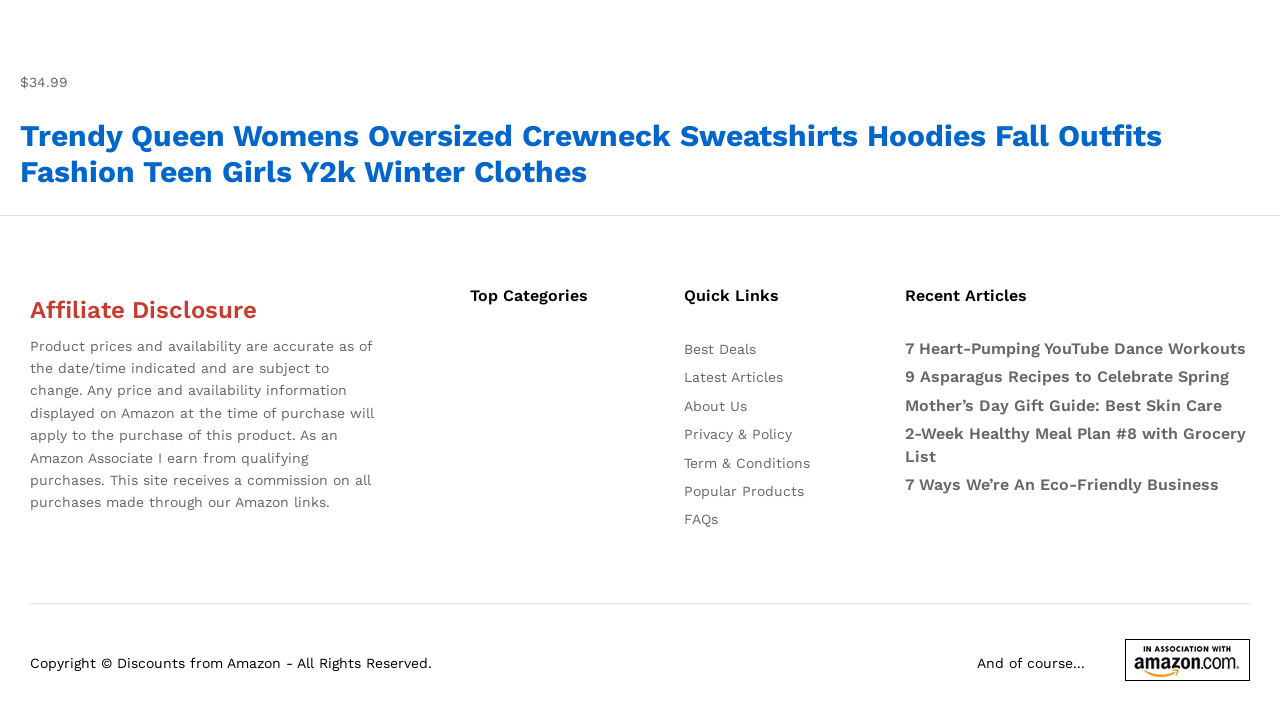Bounding box coordinates are specified in the format (top-left x, top-left y, bottom-right x, bottom-right y). All values are floating point numbers bounded between 0 and 1. Please provide the bounding box coordinate of the region this sentence describes: FAQs

[0.534, 0.707, 0.561, 0.729]